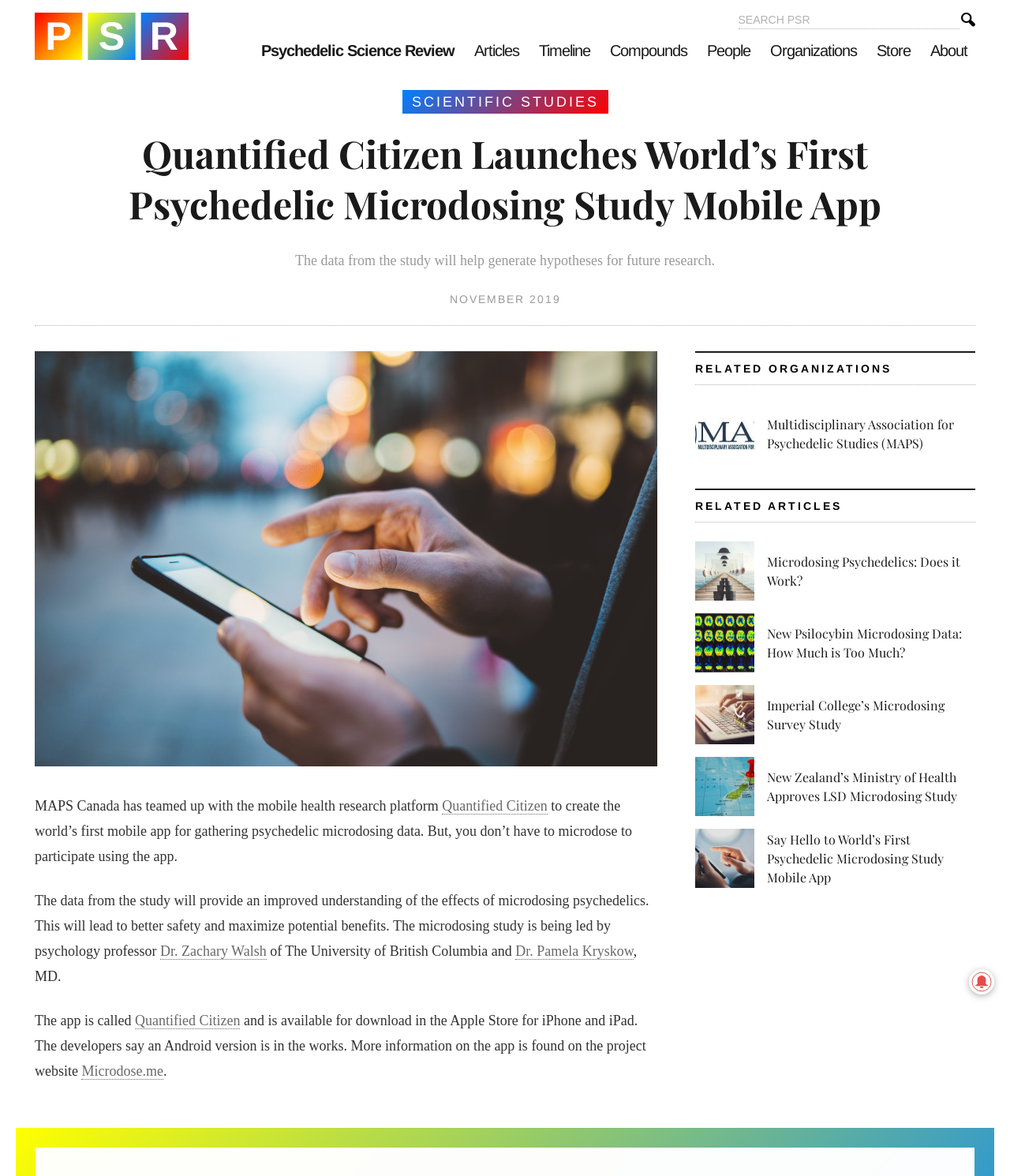Pinpoint the bounding box coordinates of the clickable element to carry out the following instruction: "Sign up on Eklipse.gg."

None